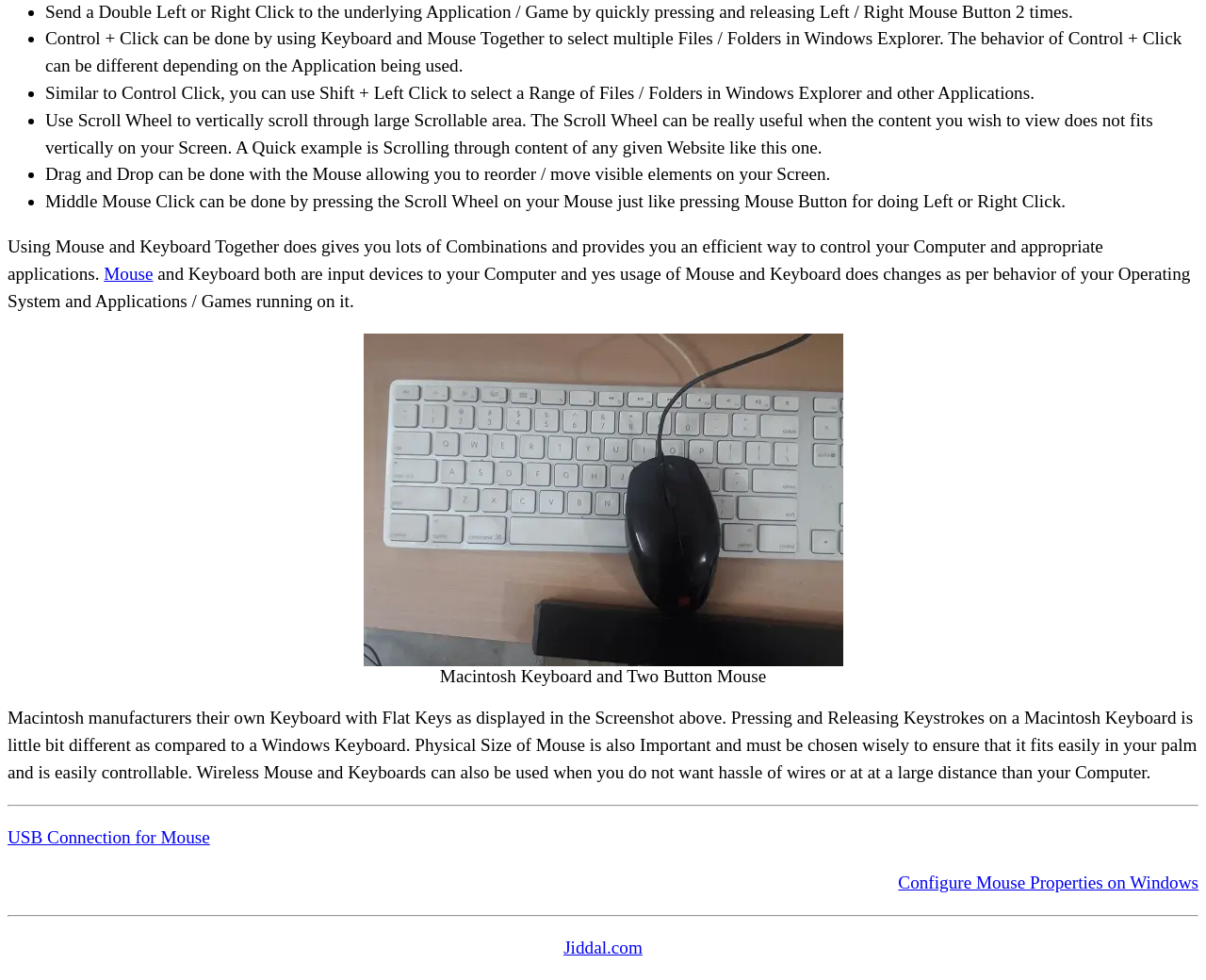Respond to the question below with a single word or phrase:
What is the purpose of Drag and Drop?

Reorder/move visible elements